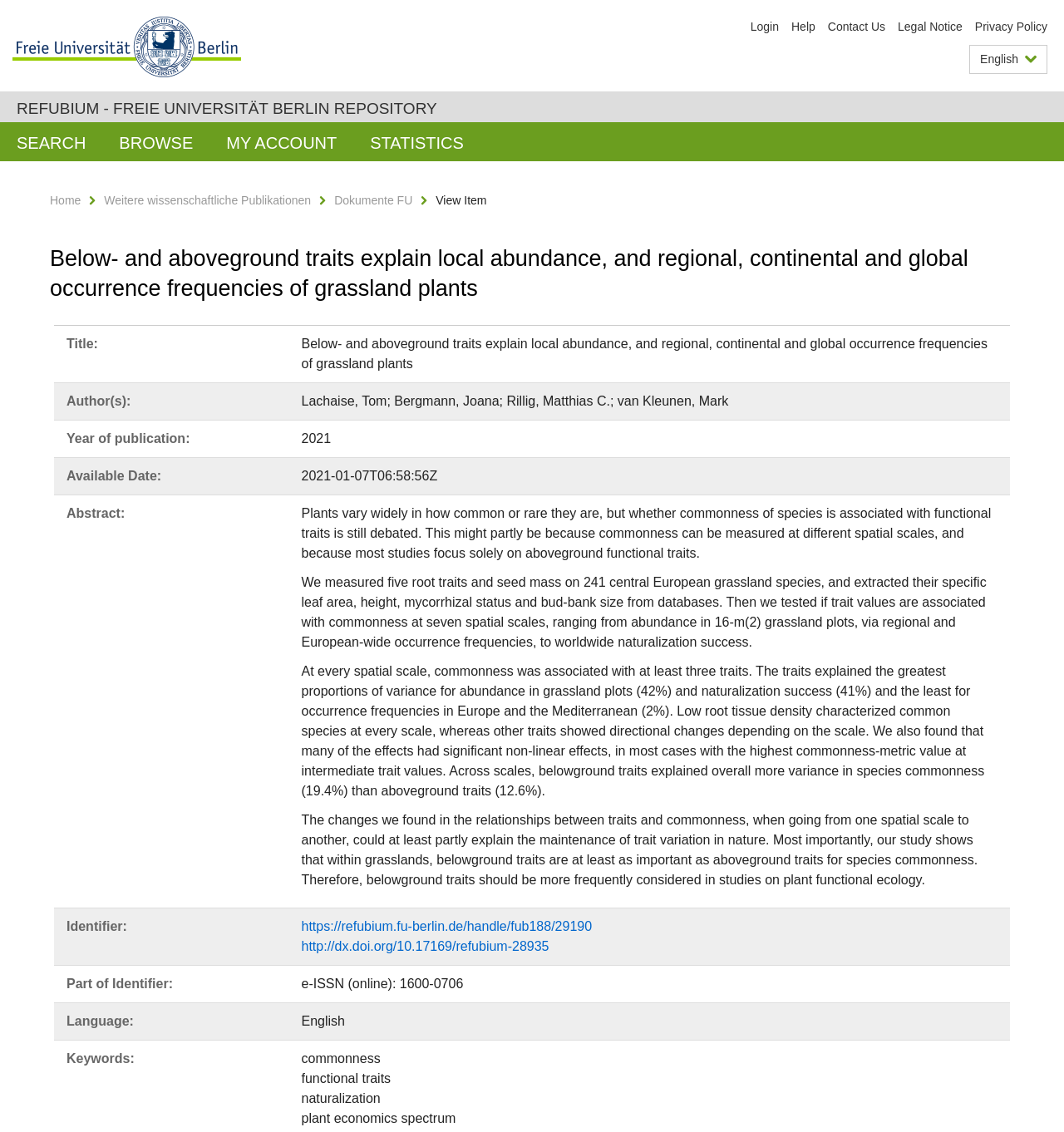What is the title of this publication?
Look at the image and respond to the question as thoroughly as possible.

I found the title of the publication by looking at the heading element with the text 'Below- and aboveground traits explain local abundance, and regional, continental and global occurrence frequencies of grassland plants' which is located at the top of the webpage.